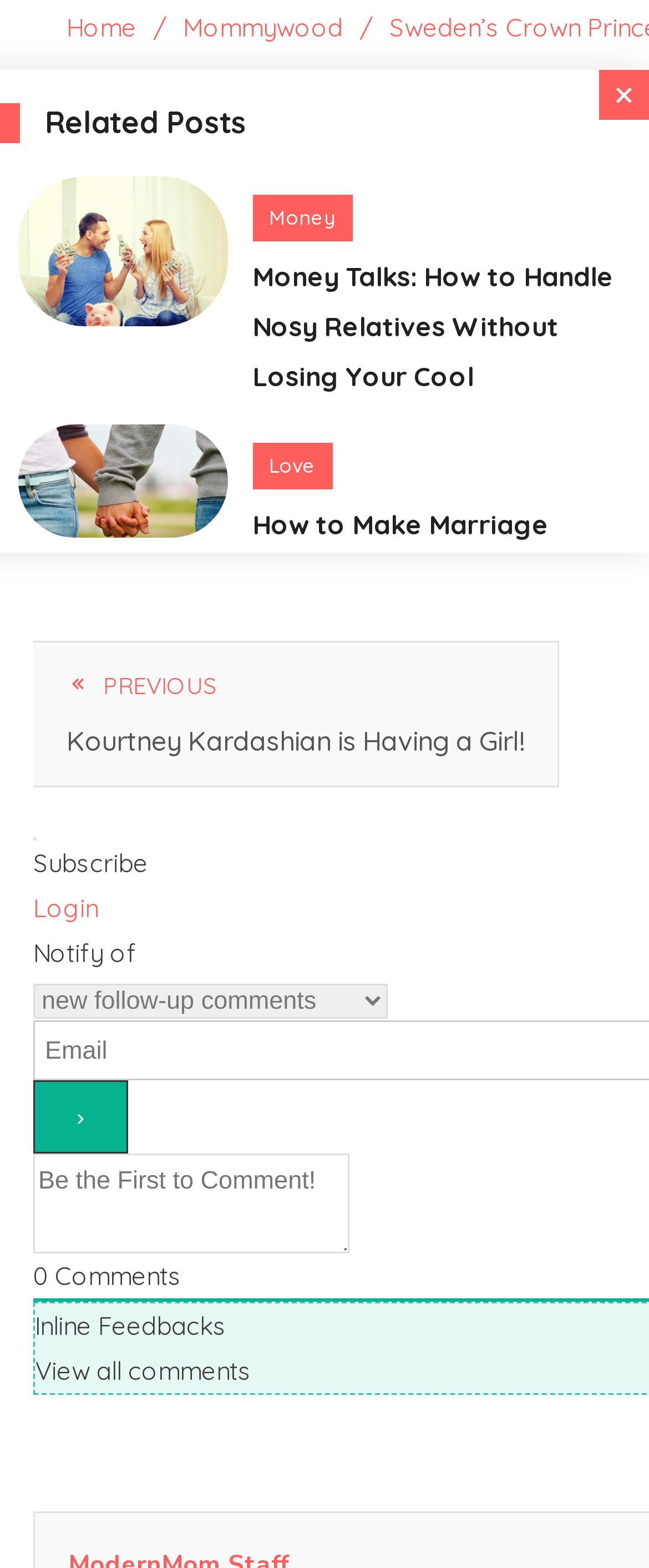Identify the bounding box for the UI element described as: "name="wpdiscuz_subscription_button" value="›"". Ensure the coordinates are four float numbers between 0 and 1, formatted as [left, top, right, bottom].

[0.051, 0.689, 0.197, 0.736]